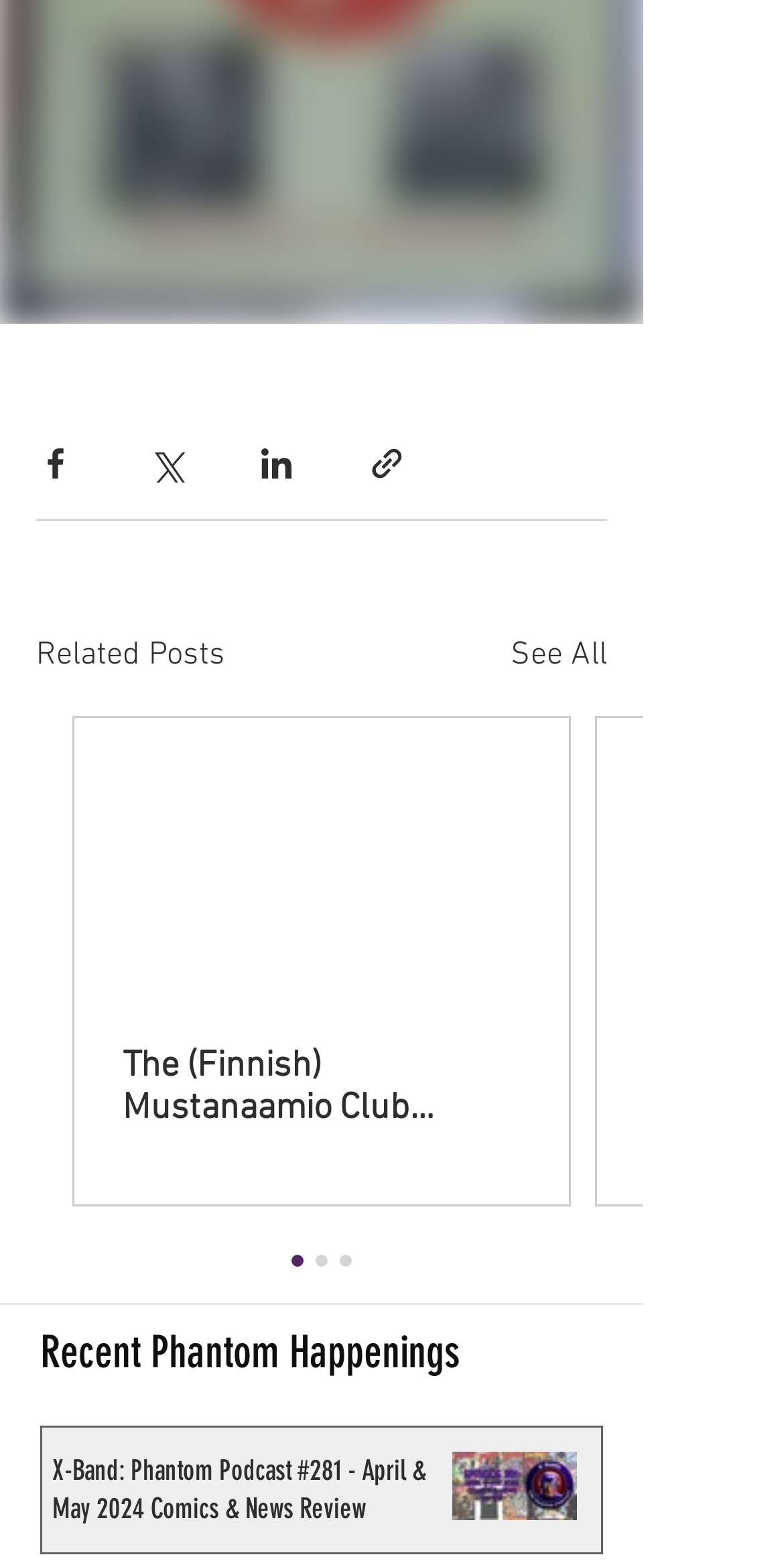Could you specify the bounding box coordinates for the clickable section to complete the following instruction: "Share via link"?

[0.469, 0.285, 0.518, 0.31]